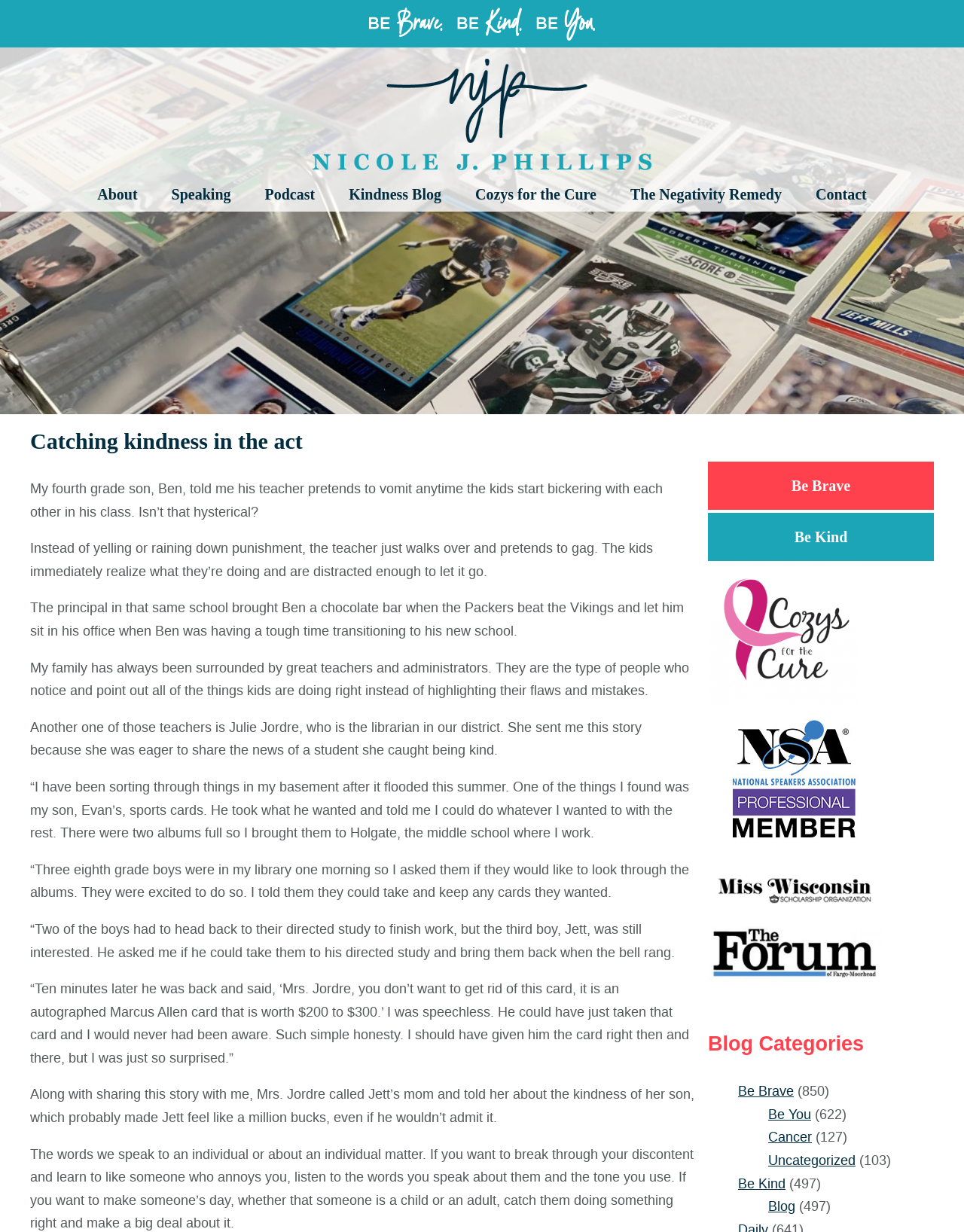Find the bounding box coordinates corresponding to the UI element with the description: "Podcast". The coordinates should be formatted as [left, top, right, bottom], with values as floats between 0 and 1.

[0.259, 0.144, 0.342, 0.172]